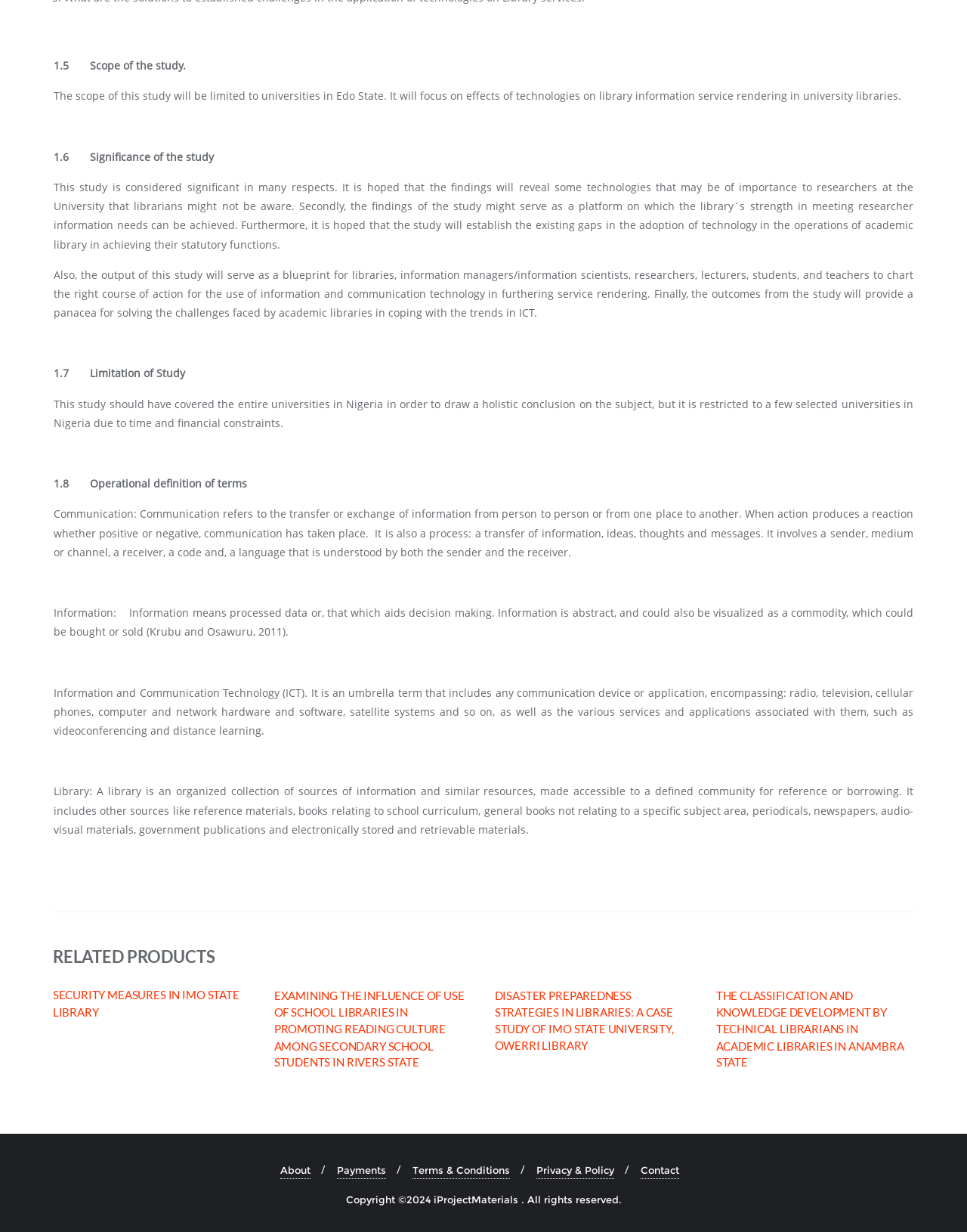What is the limitation of this study?
Based on the image, answer the question in a detailed manner.

The limitation of this study is that it is restricted to a few selected universities in Nigeria due to time and financial constraints, and it should have covered the entire universities in Nigeria to draw a holistic conclusion on the subject.